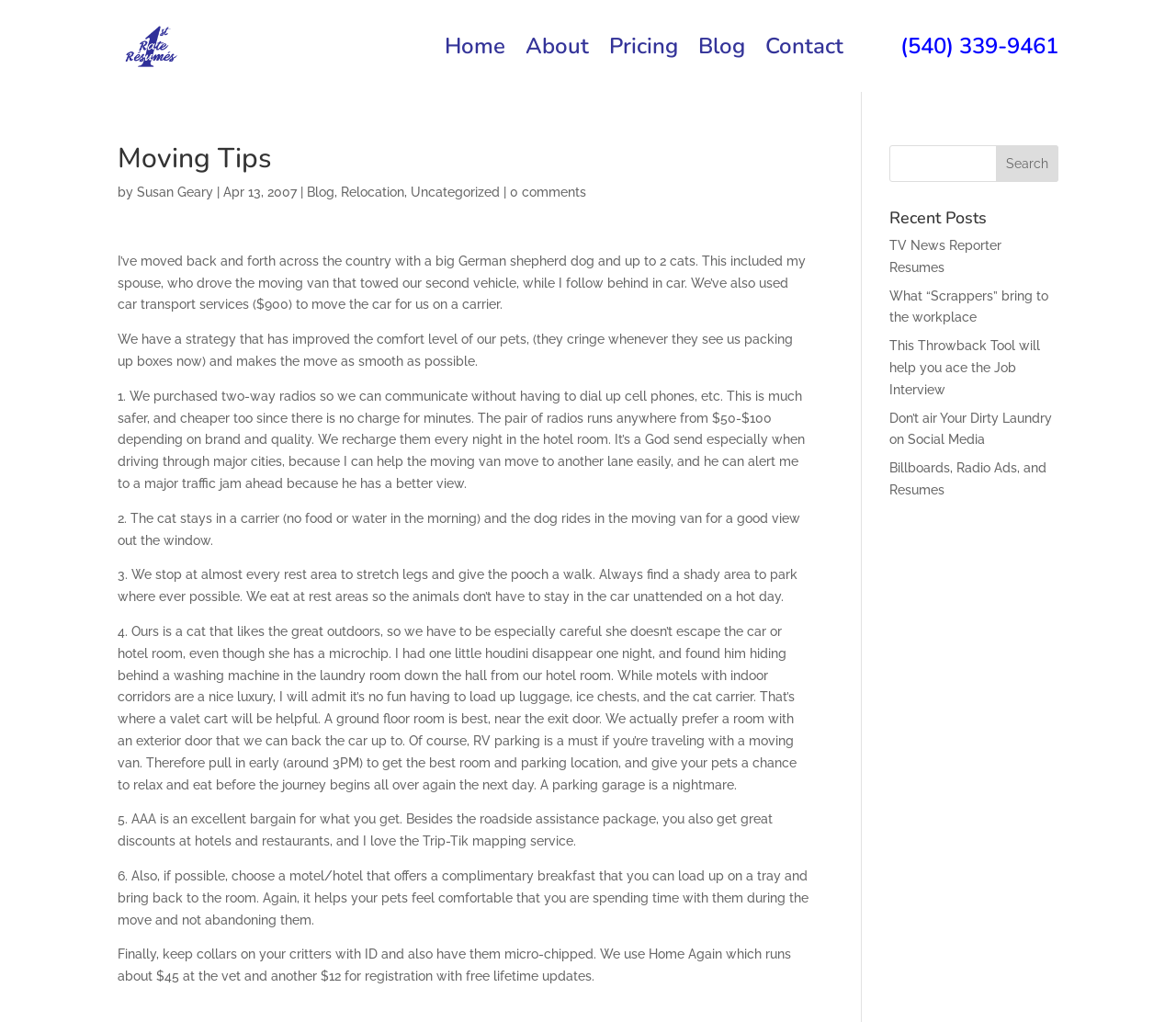Observe the image and answer the following question in detail: What is the purpose of stopping at rest areas?

The author mentions stopping at almost every rest area to stretch legs and give the pooch a walk, and also to eat at rest areas so the animals don’t have to stay in the car unattended on a hot day.